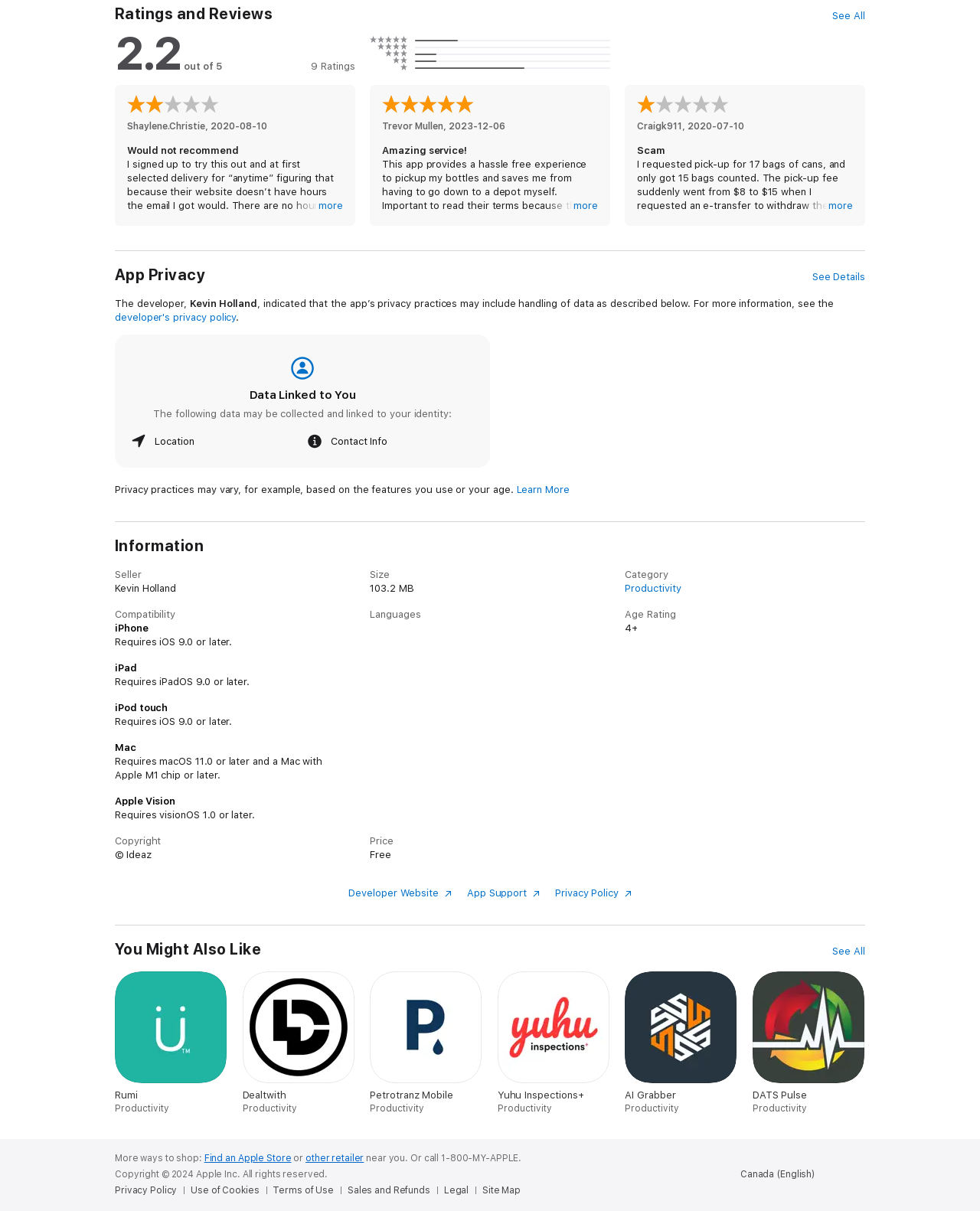Identify the bounding box coordinates of the element that should be clicked to fulfill this task: "Read the review from Shaylene Christie". The coordinates should be provided as four float numbers between 0 and 1, i.e., [left, top, right, bottom].

[0.13, 0.1, 0.209, 0.109]